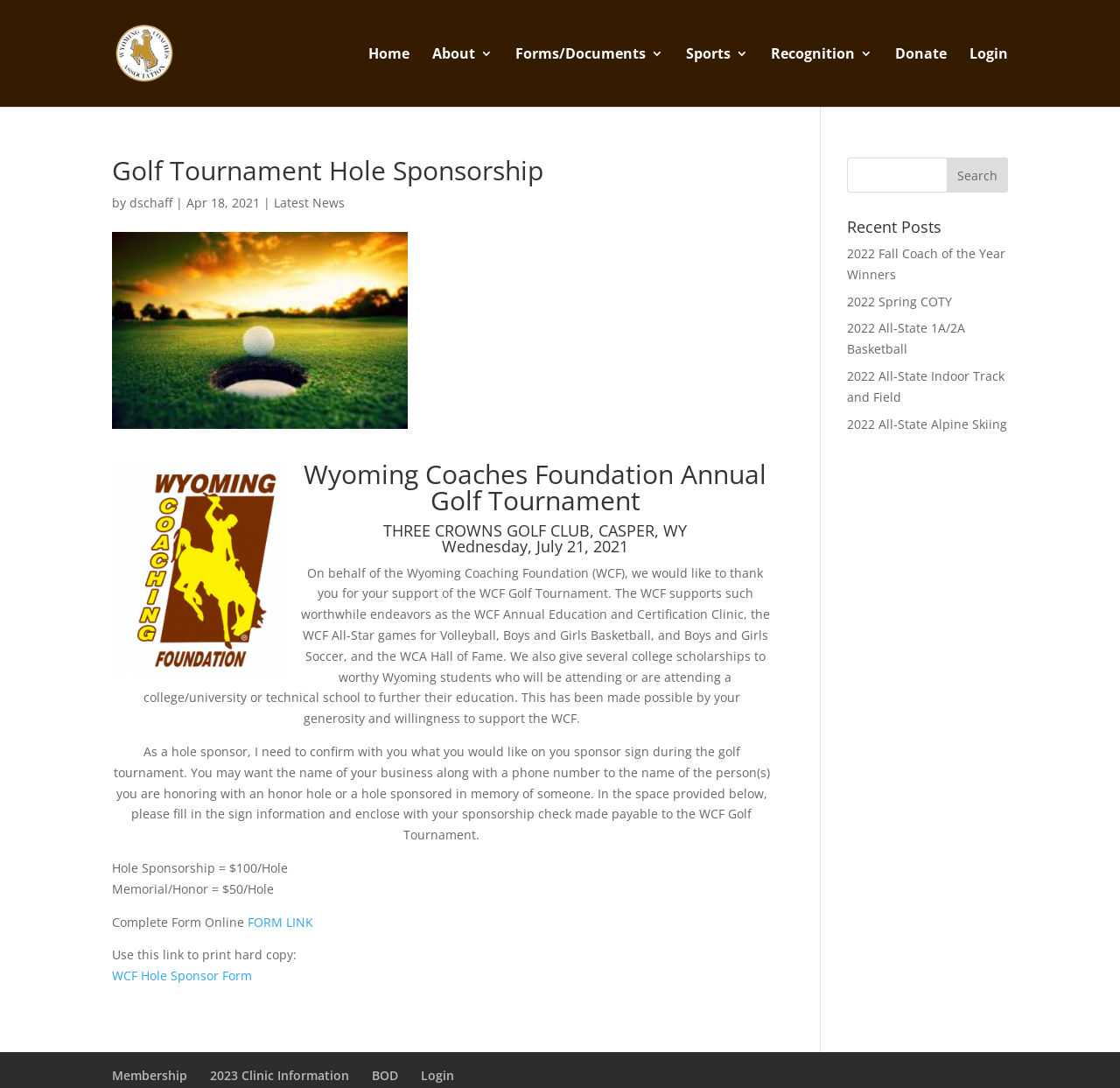Please predict the bounding box coordinates of the element's region where a click is necessary to complete the following instruction: "Click on the 'Login' link". The coordinates should be represented by four float numbers between 0 and 1, i.e., [left, top, right, bottom].

[0.866, 0.043, 0.9, 0.098]